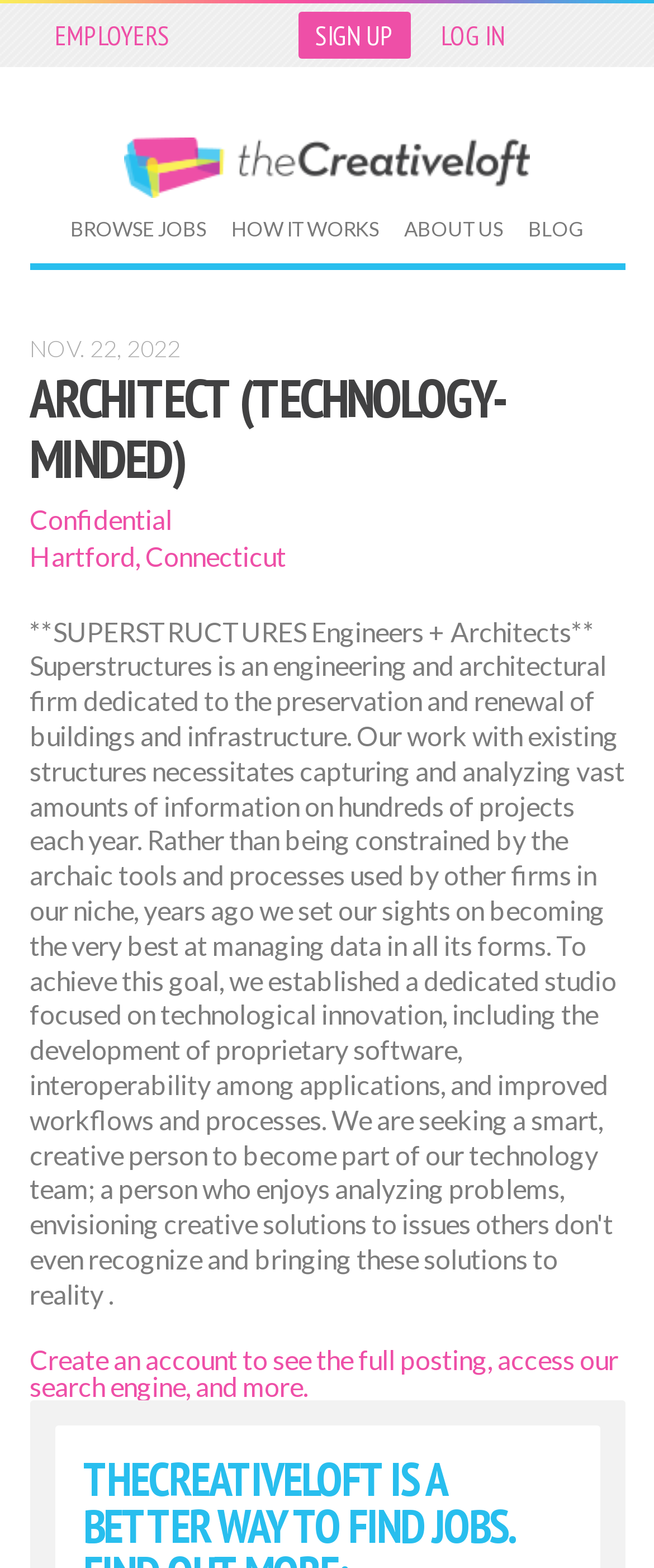Please answer the following question using a single word or phrase: 
What is required to see the full job posting?

Create an account